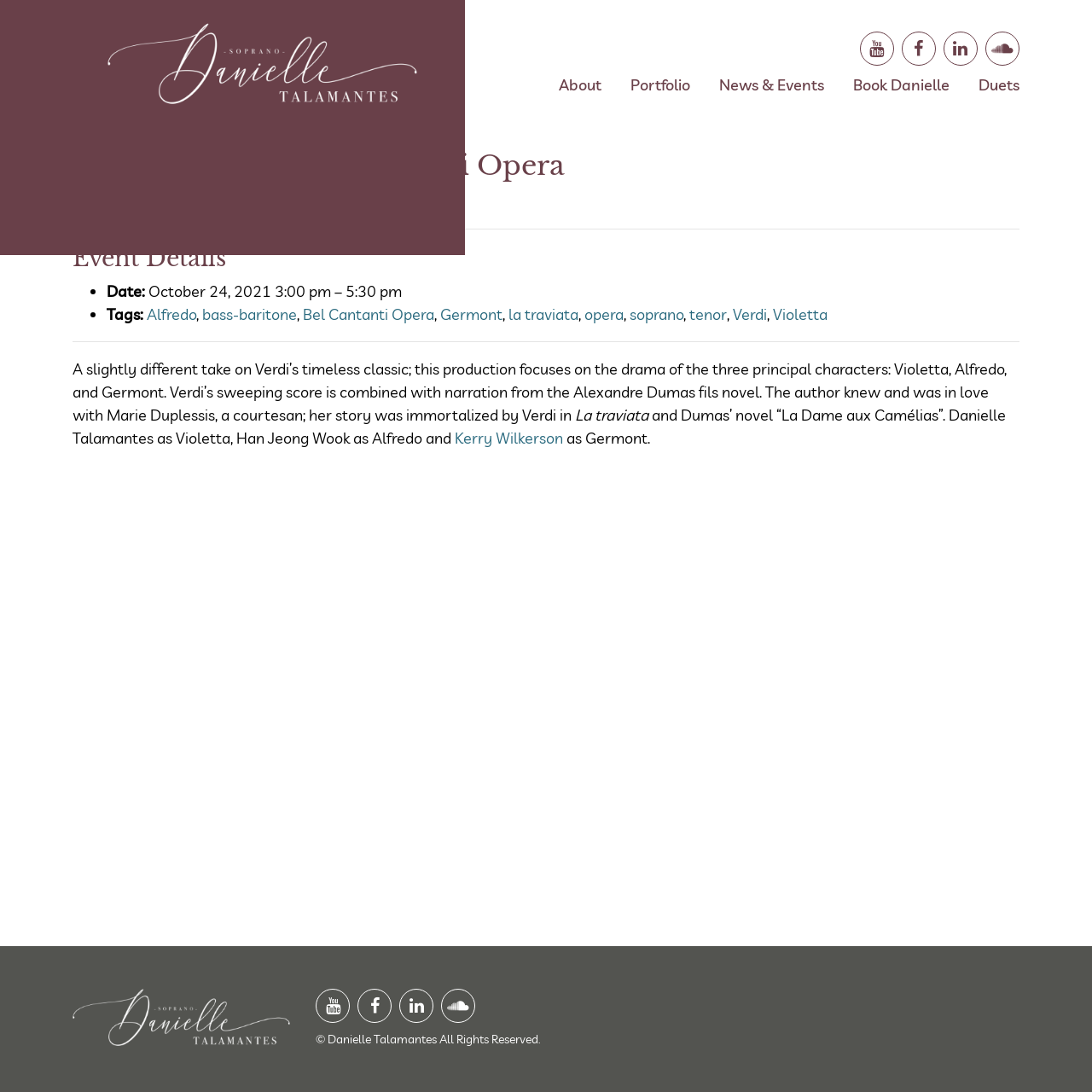Locate the UI element described as follows: "la traviata". Return the bounding box coordinates as four float numbers between 0 and 1 in the order [left, top, right, bottom].

[0.466, 0.279, 0.53, 0.297]